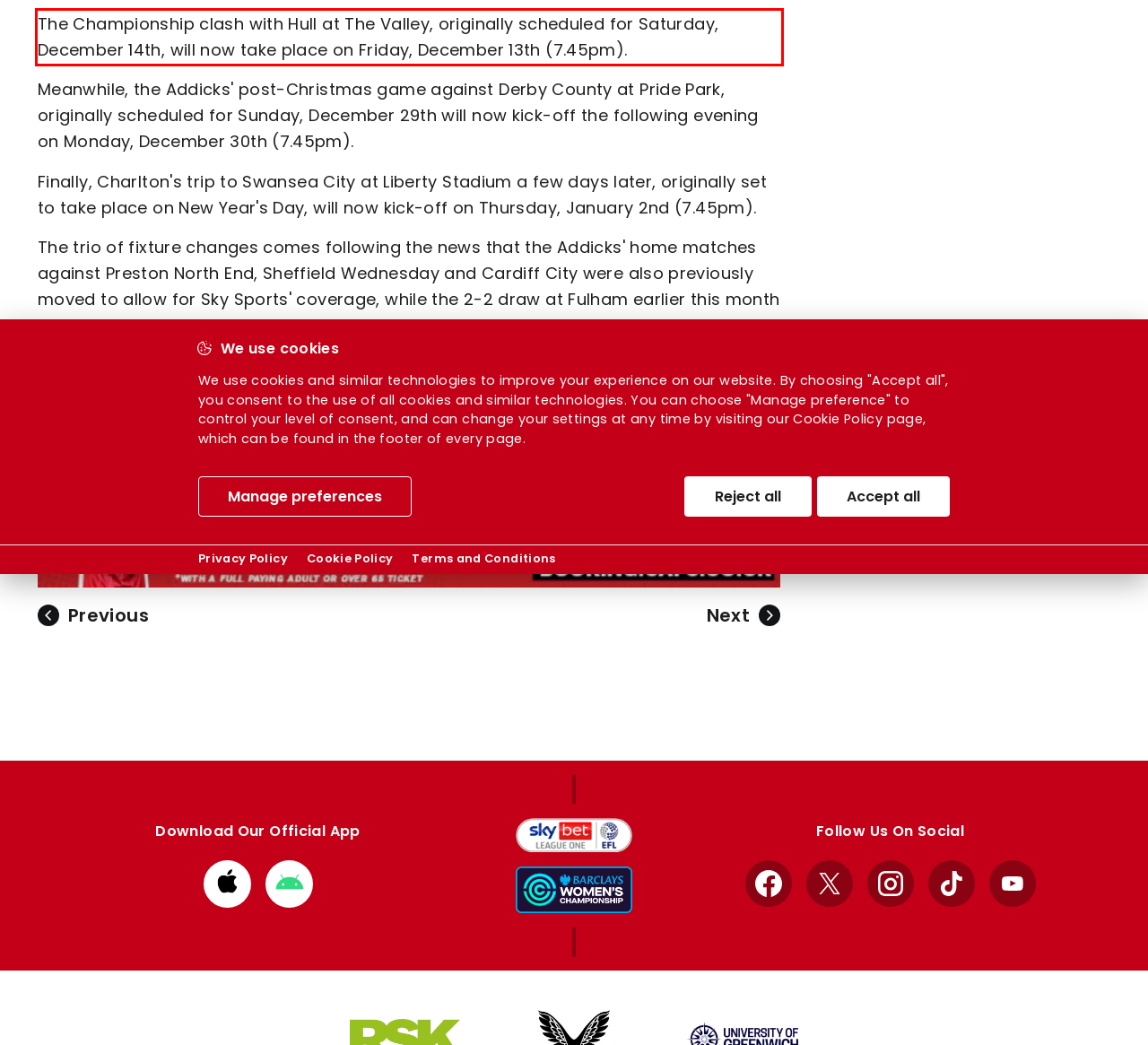Please recognize and transcribe the text located inside the red bounding box in the webpage image.

The Championship clash with Hull at The Valley, originally scheduled for Saturday, December 14th, will now take place on Friday, December 13th (7.45pm).